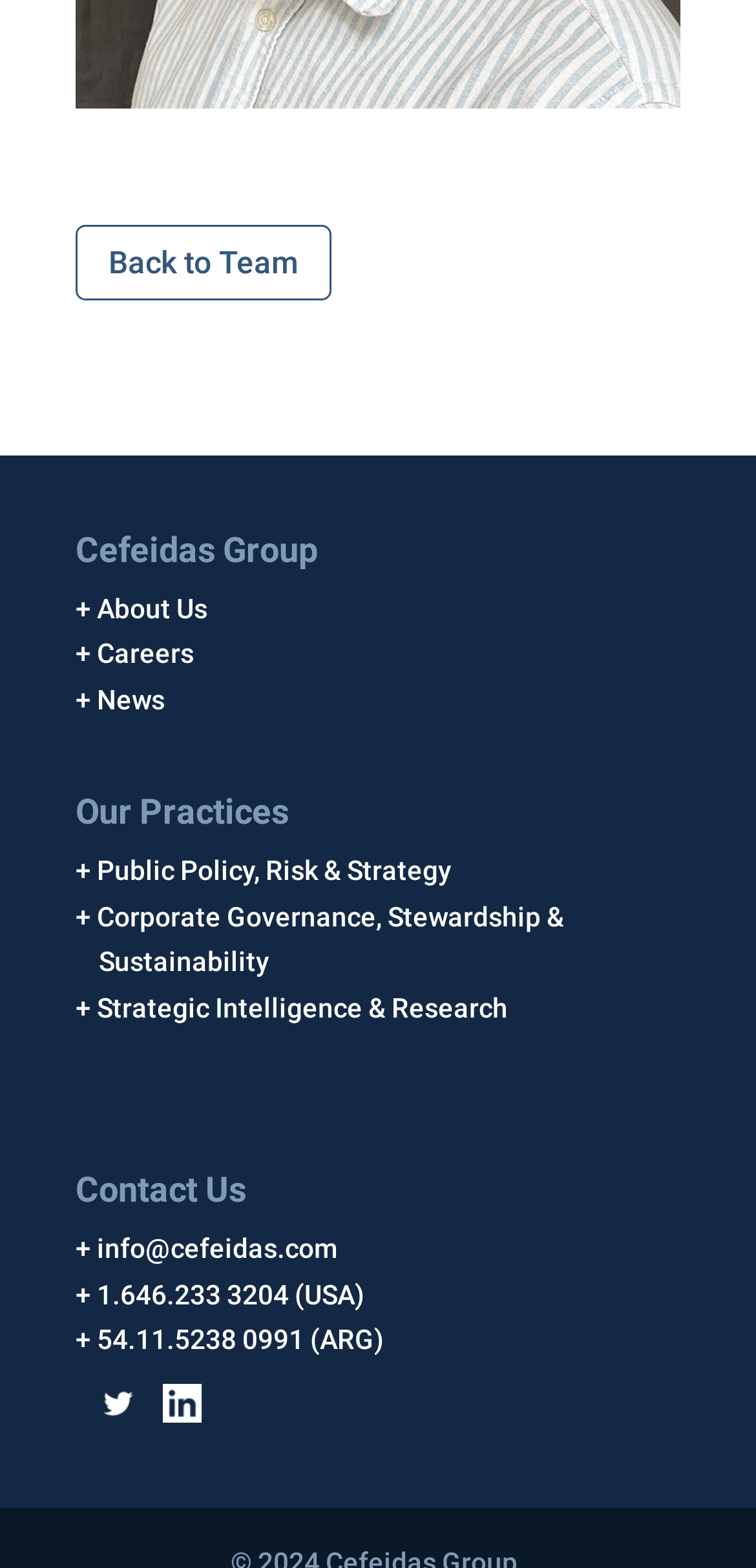Please identify the bounding box coordinates for the region that you need to click to follow this instruction: "Check the Terms and Conditions".

None